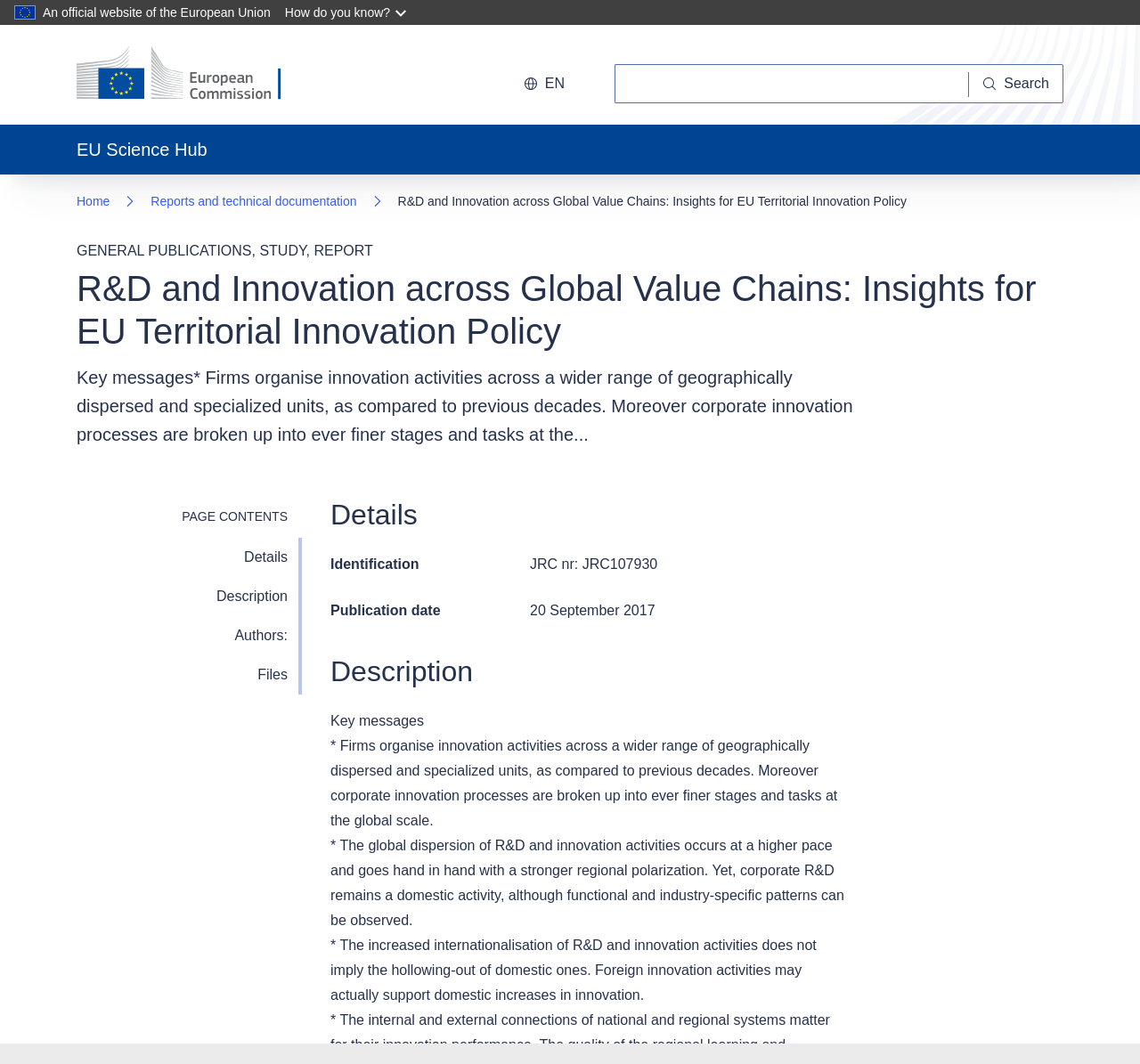Please identify the bounding box coordinates of the element that needs to be clicked to execute the following command: "Go to home page". Provide the bounding box using four float numbers between 0 and 1, formatted as [left, top, right, bottom].

[0.067, 0.044, 0.269, 0.097]